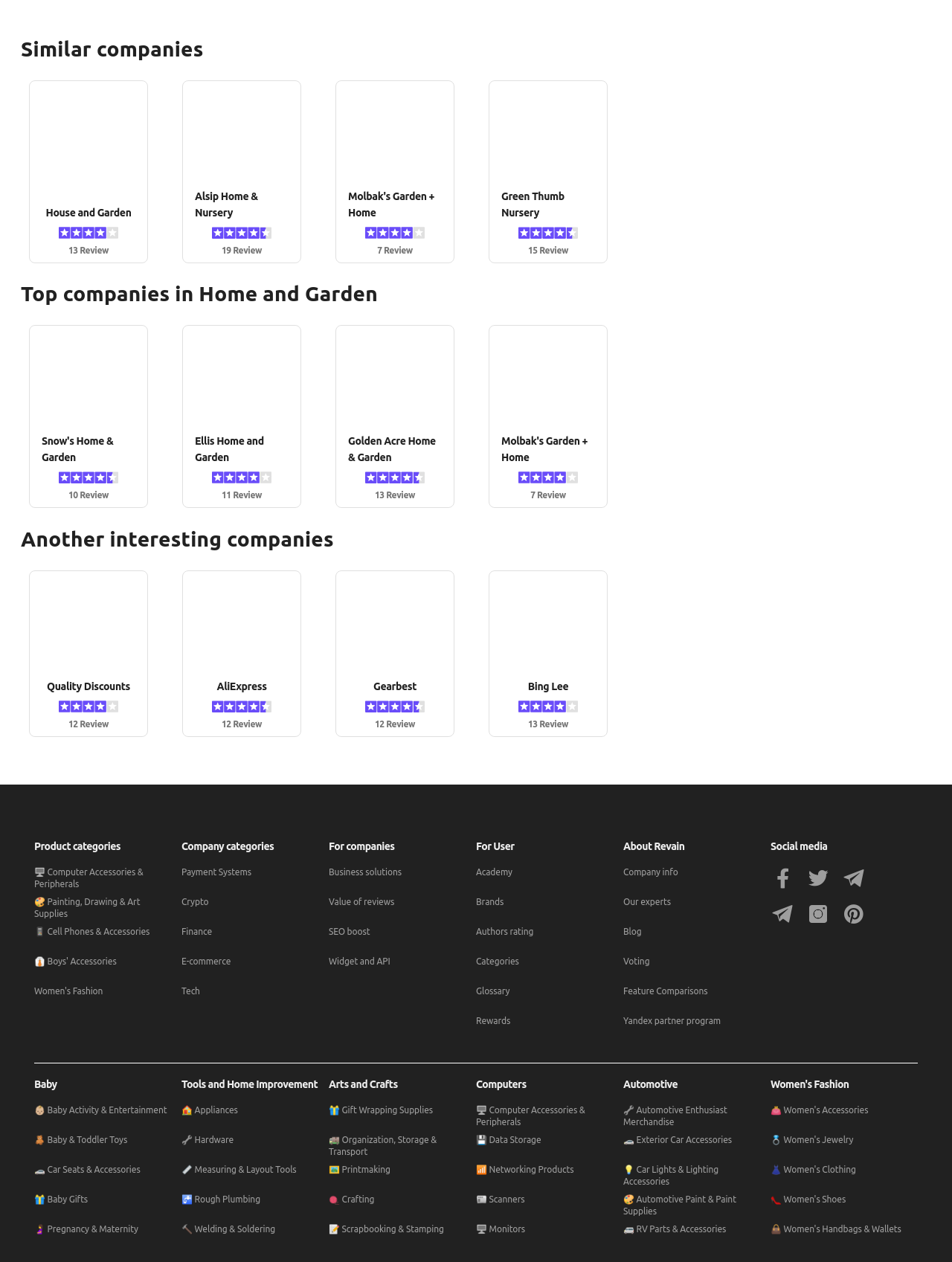Locate the bounding box coordinates of the clickable element to fulfill the following instruction: "Click on the 'Similar companies' heading". Provide the coordinates as four float numbers between 0 and 1 in the format [left, top, right, bottom].

[0.022, 0.028, 0.647, 0.05]